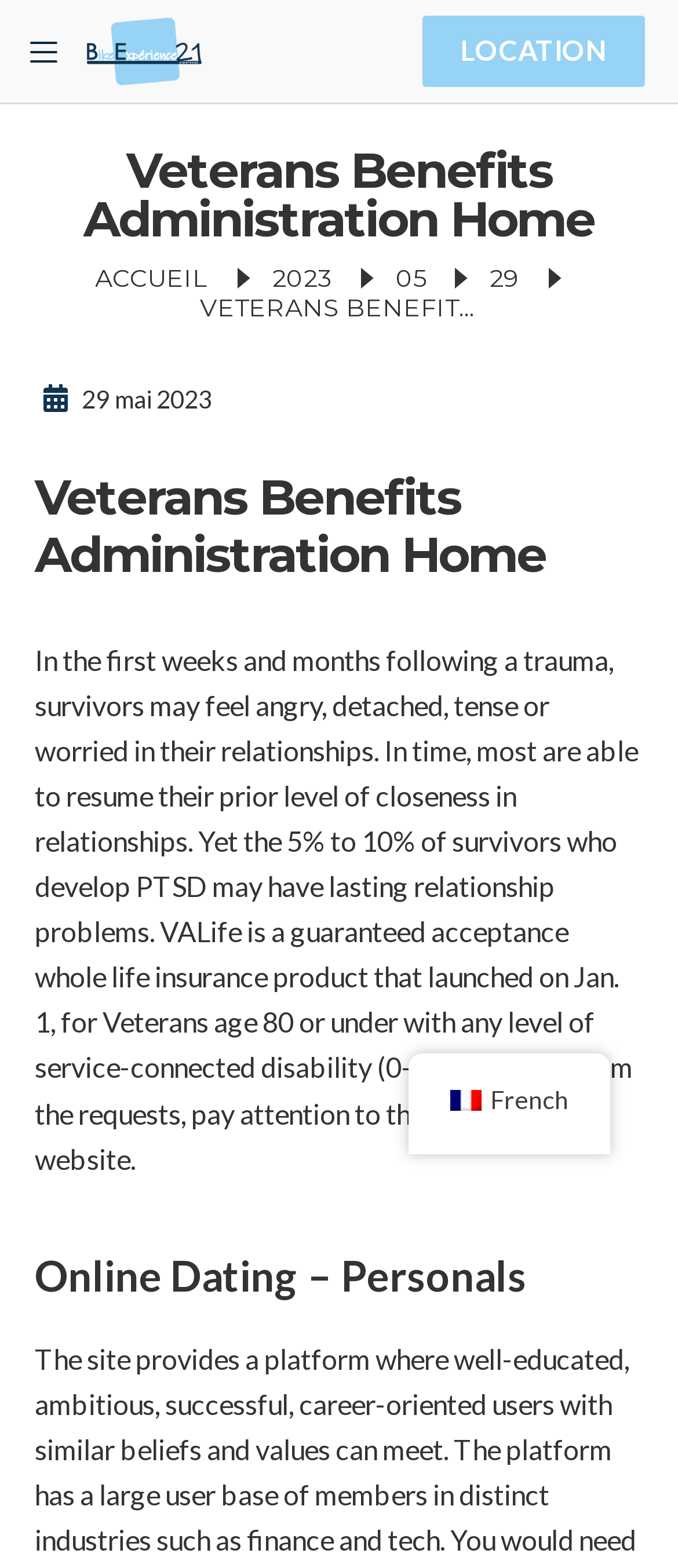What is the name of the insurance product mentioned? Look at the image and give a one-word or short phrase answer.

VALife